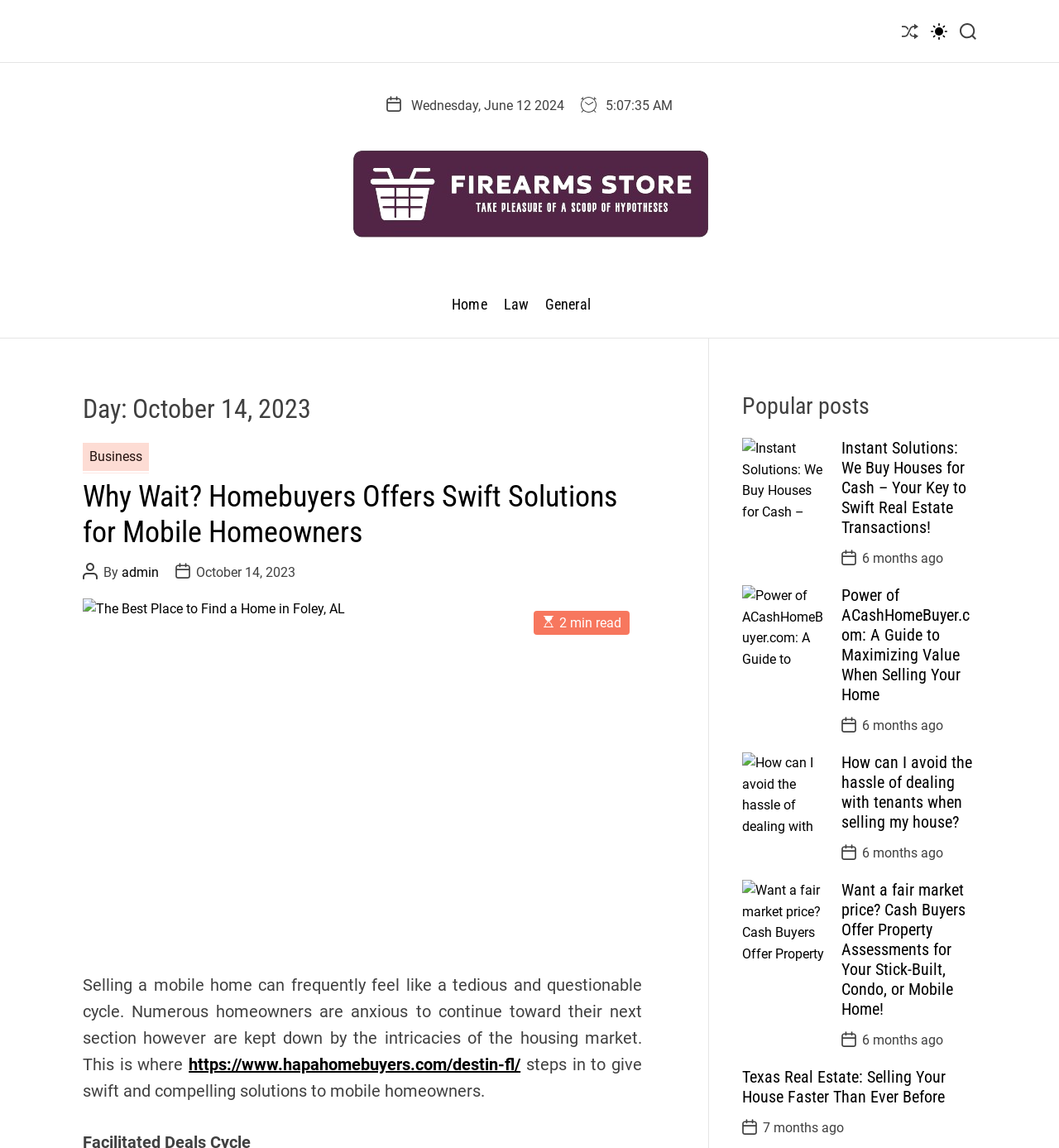Respond to the question below with a single word or phrase: What is the category of the main article?

Business